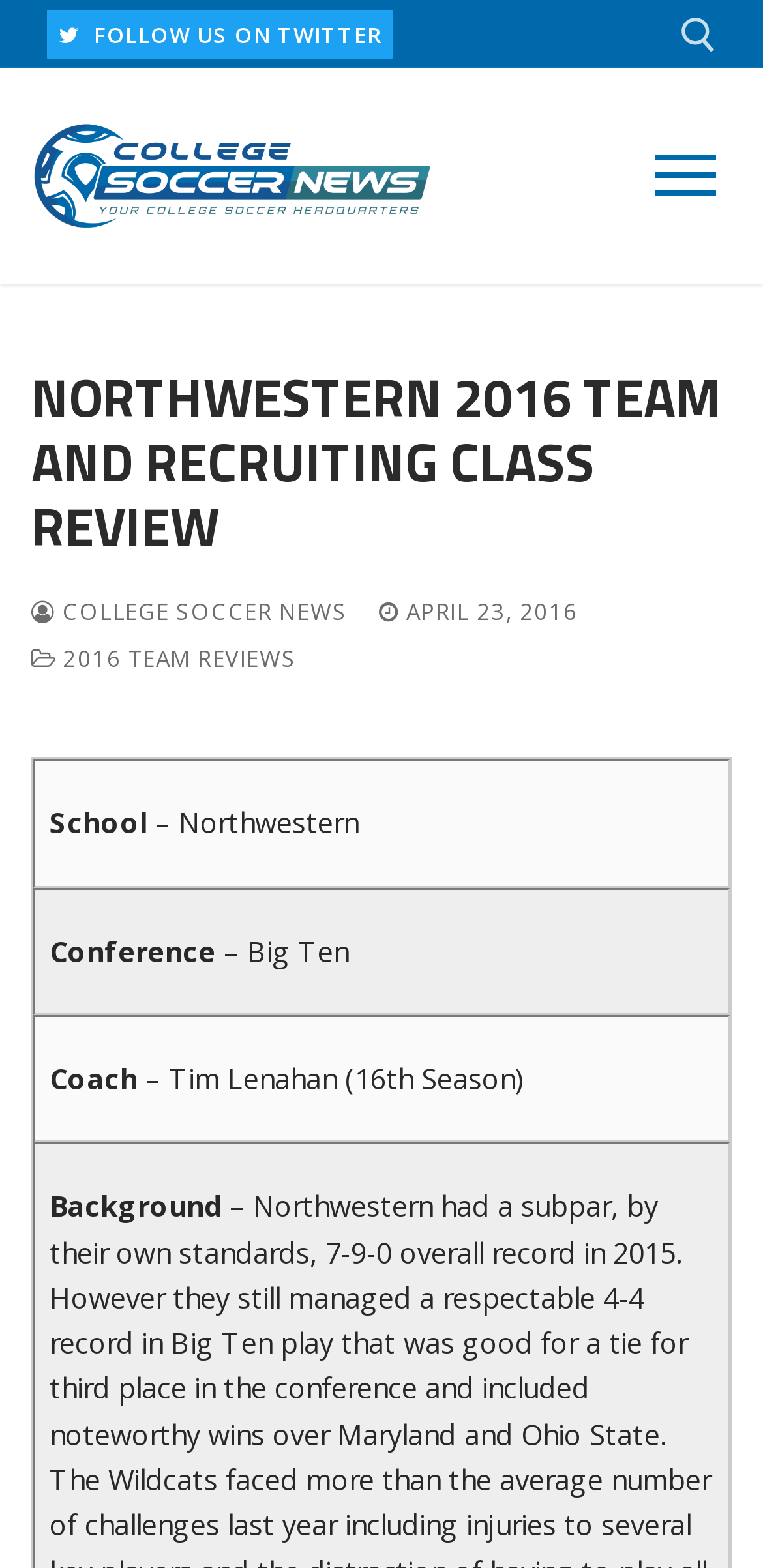Who is the coach of the team?
Examine the image and provide an in-depth answer to the question.

The answer can be found in the gridcell element with the text 'Coach – Tim Lenahan (16th Season)' which is located in the third row of the table.